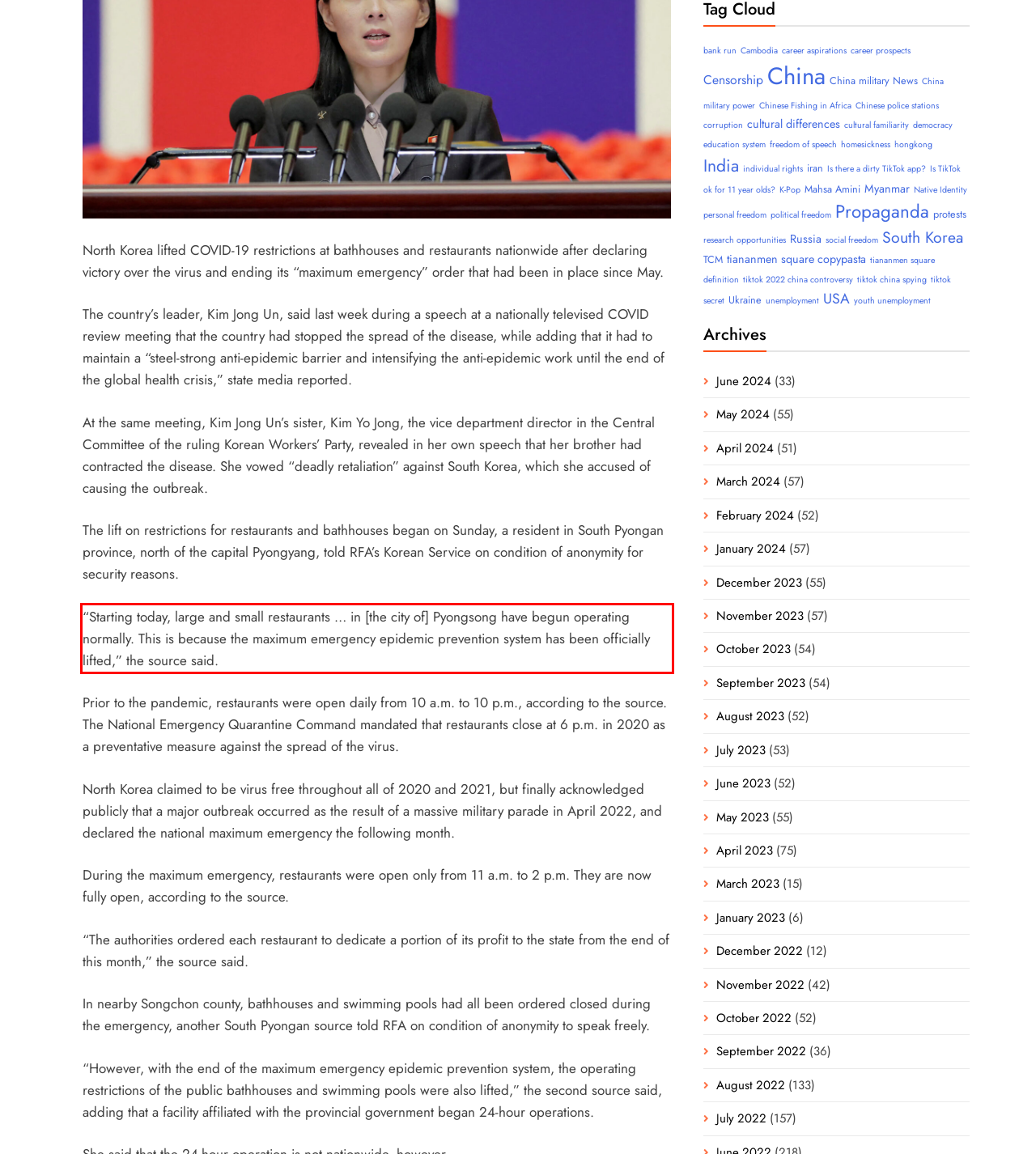Using the provided webpage screenshot, recognize the text content in the area marked by the red bounding box.

“Starting today, large and small restaurants … in [the city of] Pyongsong have begun operating normally. This is because the maximum emergency epidemic prevention system has been officially lifted,” the source said.